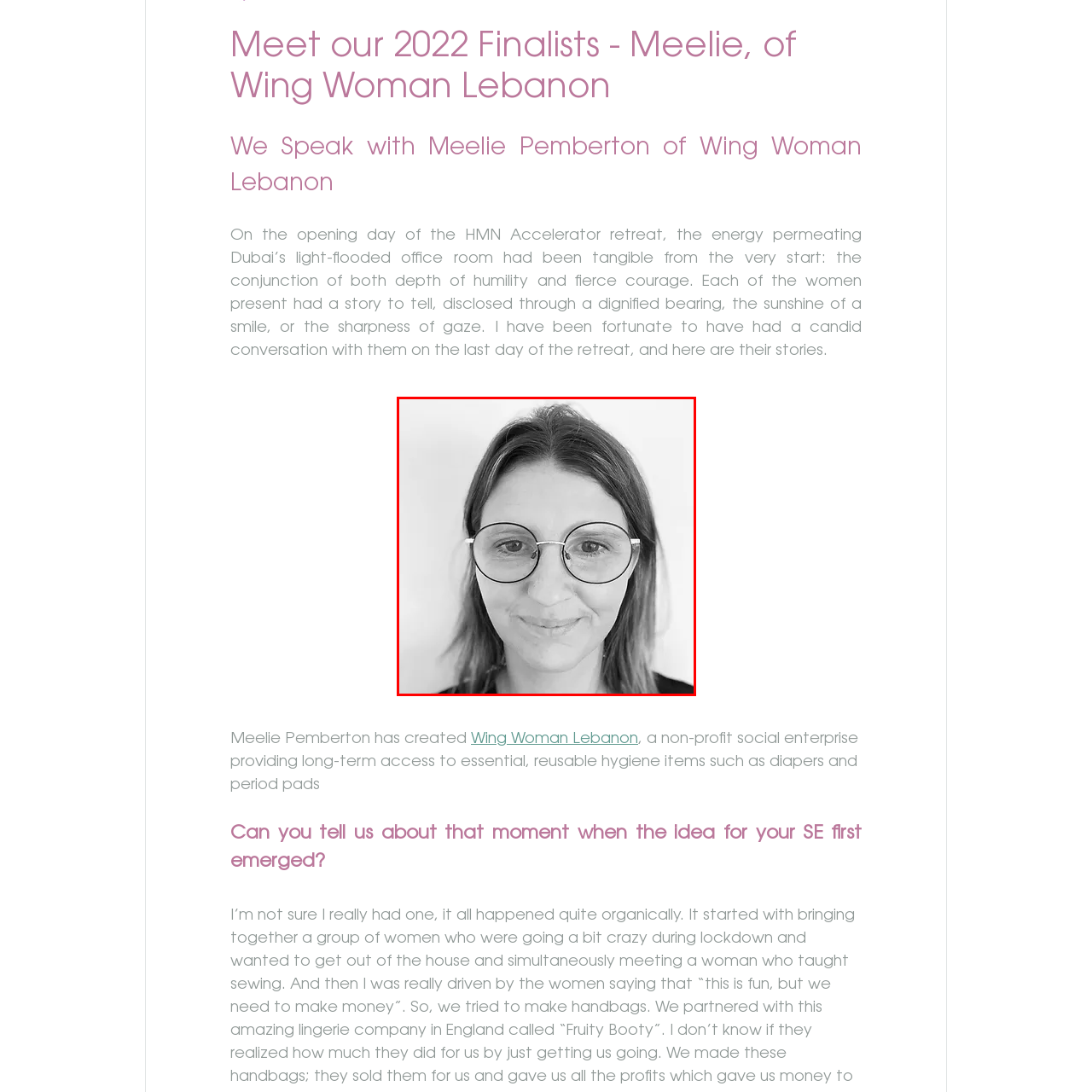What is the shape of Meelie's glasses?
Observe the image part marked by the red bounding box and give a detailed answer to the question.

The caption specifically mentions that Meelie is wearing 'large, round glasses', which suggests that the shape of her glasses is round.